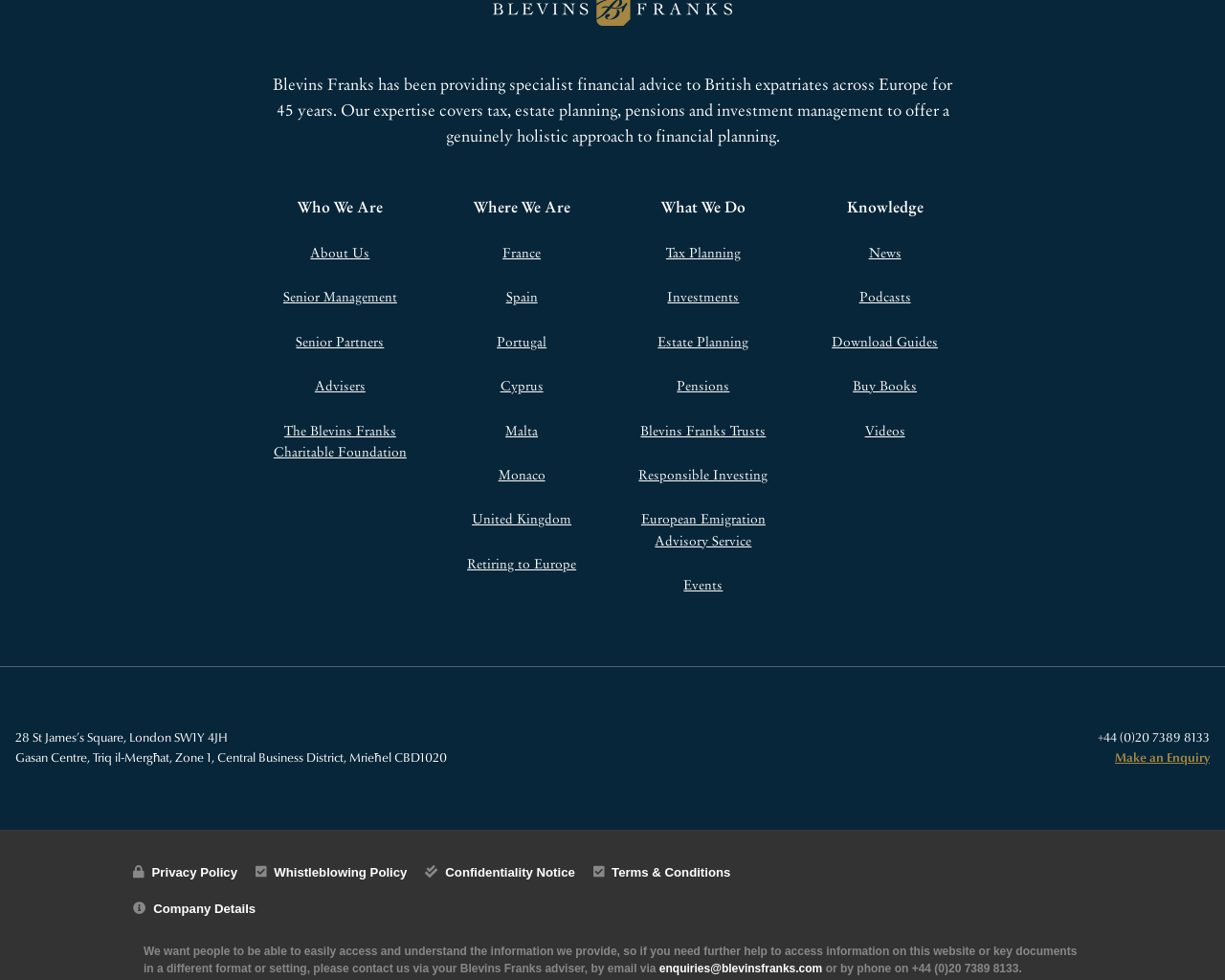Determine the bounding box coordinates of the clickable element to complete this instruction: "Get information about tax planning". Provide the coordinates in the format of four float numbers between 0 and 1, [left, top, right, bottom].

[0.544, 0.25, 0.605, 0.267]